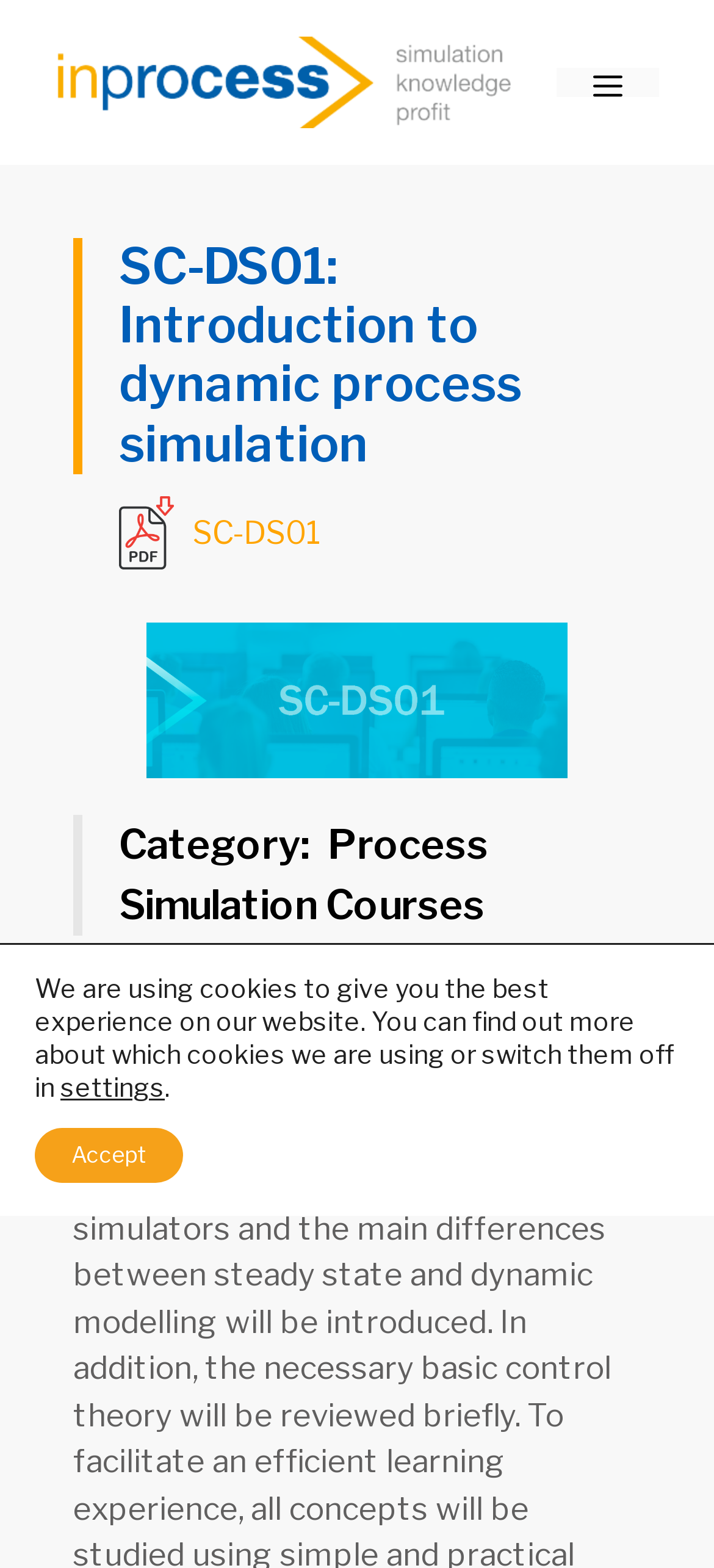Provide an in-depth caption for the elements present on the webpage.

The webpage is about "SC-DS01: Introduction to dynamic process simulation" and is part of the Inprocess website. At the top, there is a banner that spans the entire width of the page, containing a link to the Inprocess website, accompanied by an image of the Inprocess logo. To the right of the banner, there is a navigation menu toggle button labeled "Menu".

Below the banner, there is a prominent heading that displays the title "SC-DS01: Introduction to dynamic process simulation". Next to the heading, there is a small figure containing a link and an image. Further to the right, there is another link labeled "SC-DS01".

Below these elements, there is a larger figure that takes up most of the width of the page. Above this figure, there is a heading that categorizes the content as "Process Simulation Courses".

At the bottom of the page, there is a GDPR cookie banner that spans the entire width of the page. The banner contains a static text explaining the use of cookies on the website, along with two buttons: "settings" and "Accept".